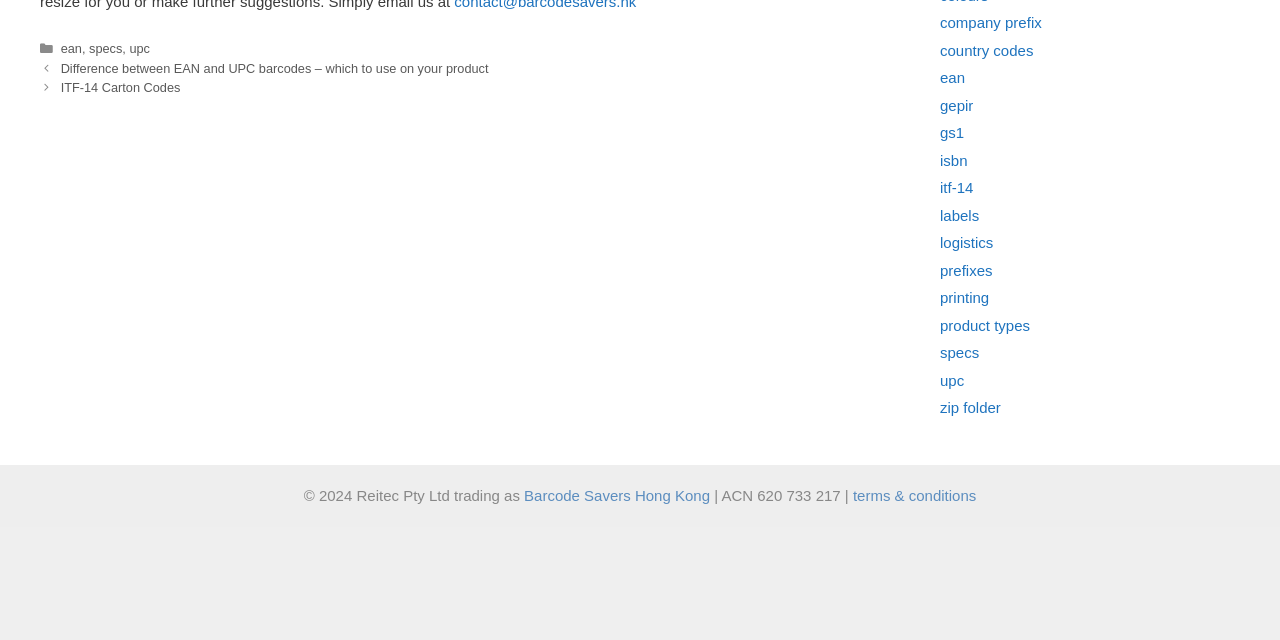Using the given element description, provide the bounding box coordinates (top-left x, top-left y, bottom-right x, bottom-right y) for the corresponding UI element in the screenshot: logistics

[0.734, 0.366, 0.776, 0.393]